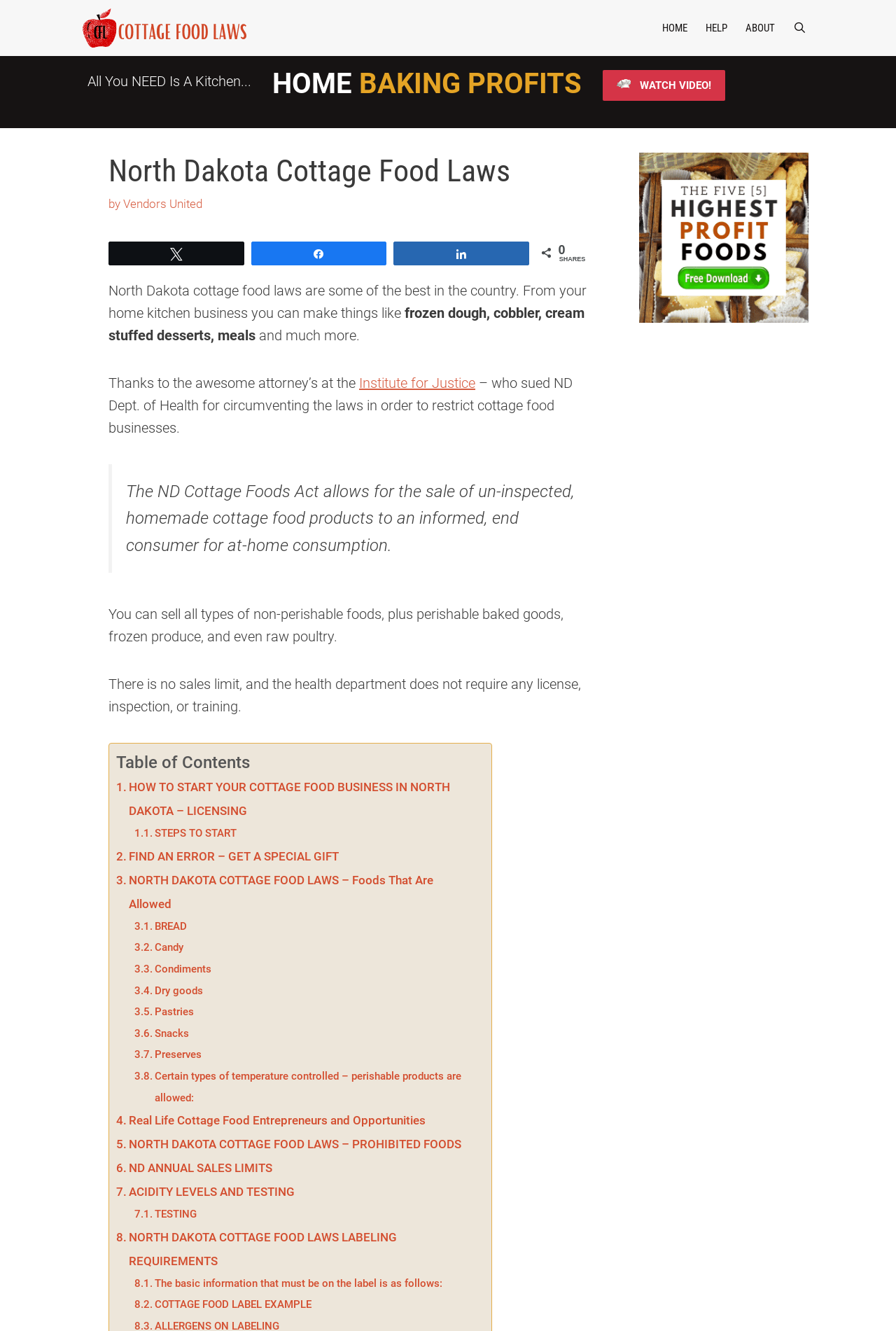Please locate the bounding box coordinates of the element that needs to be clicked to achieve the following instruction: "Learn about North Dakota cottage food laws". The coordinates should be four float numbers between 0 and 1, i.e., [left, top, right, bottom].

[0.121, 0.212, 0.655, 0.241]